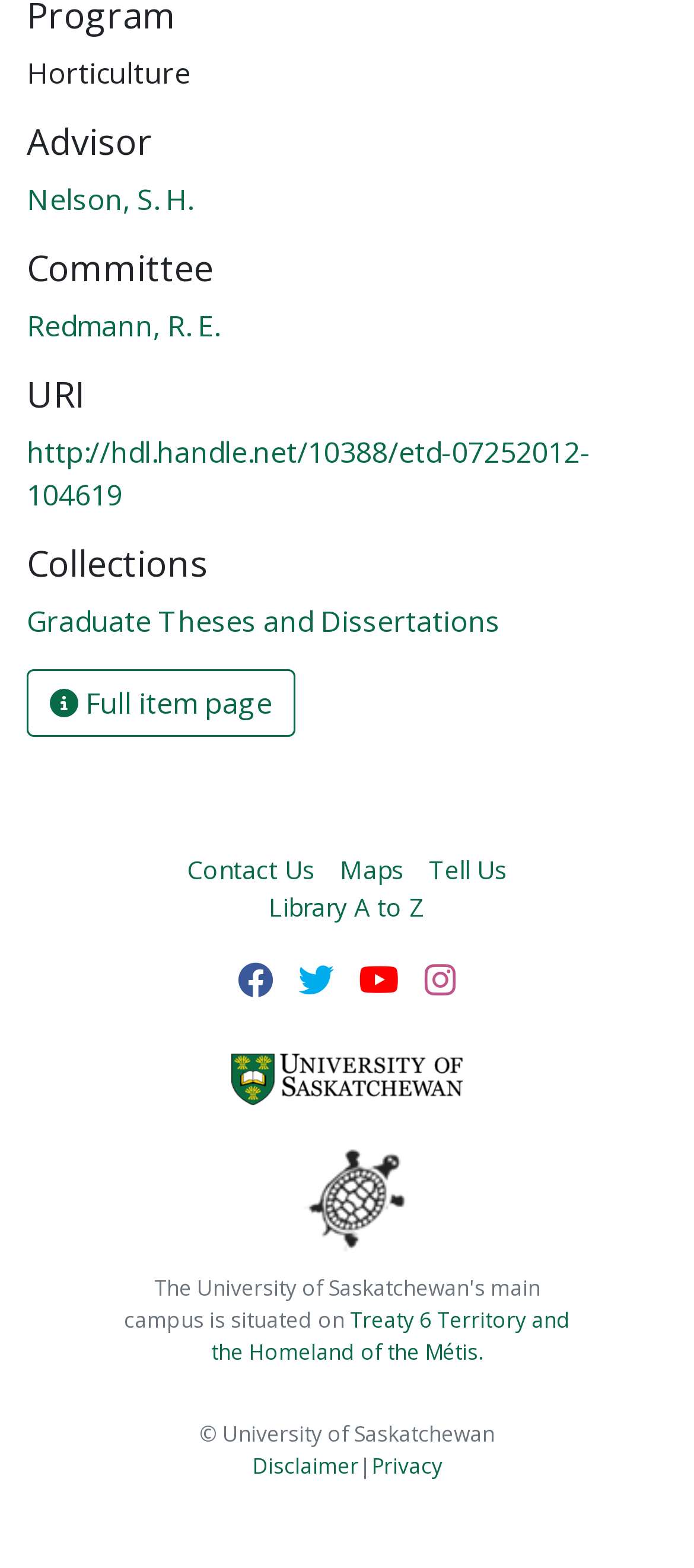Extract the bounding box coordinates of the UI element described by: "Maps". The coordinates should include four float numbers ranging from 0 to 1, e.g., [left, top, right, bottom].

[0.49, 0.543, 0.582, 0.567]